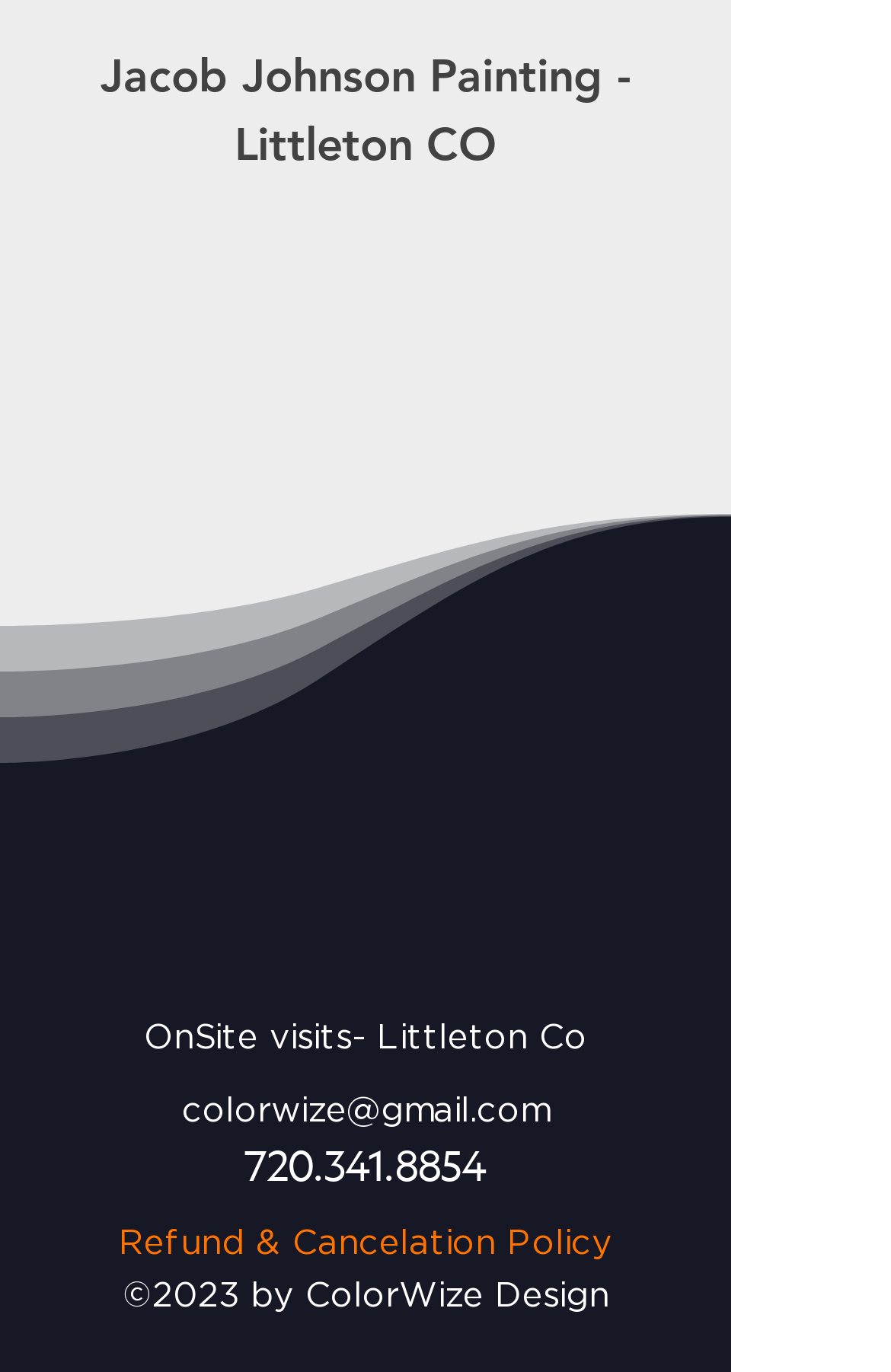Please find the bounding box coordinates (top-left x, top-left y, bottom-right x, bottom-right y) in the screenshot for the UI element described as follows: aria-label="Instagram"

[0.172, 0.654, 0.241, 0.699]